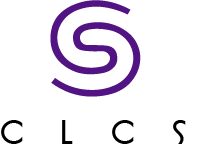Create a detailed narrative of what is happening in the image.

The image showcases a logo prominently featuring the initials "C L C S" alongside a stylized design that combines elements to form the letter "S" in a vibrant purple hue. The unique design integrates a smooth flow, suggesting a modern and professional aesthetic. This logo serves as a visual representation of the brand, likely associated with themes of innovation and entrepreneurship, given its context related to "Flutter Development – Offering Great Prospects for Entrepreneurs – Leverage Ratio." The clean lines and bold color choice convey a sense of trust and creativity, appealing to an audience engaged in business or tech-oriented ventures.